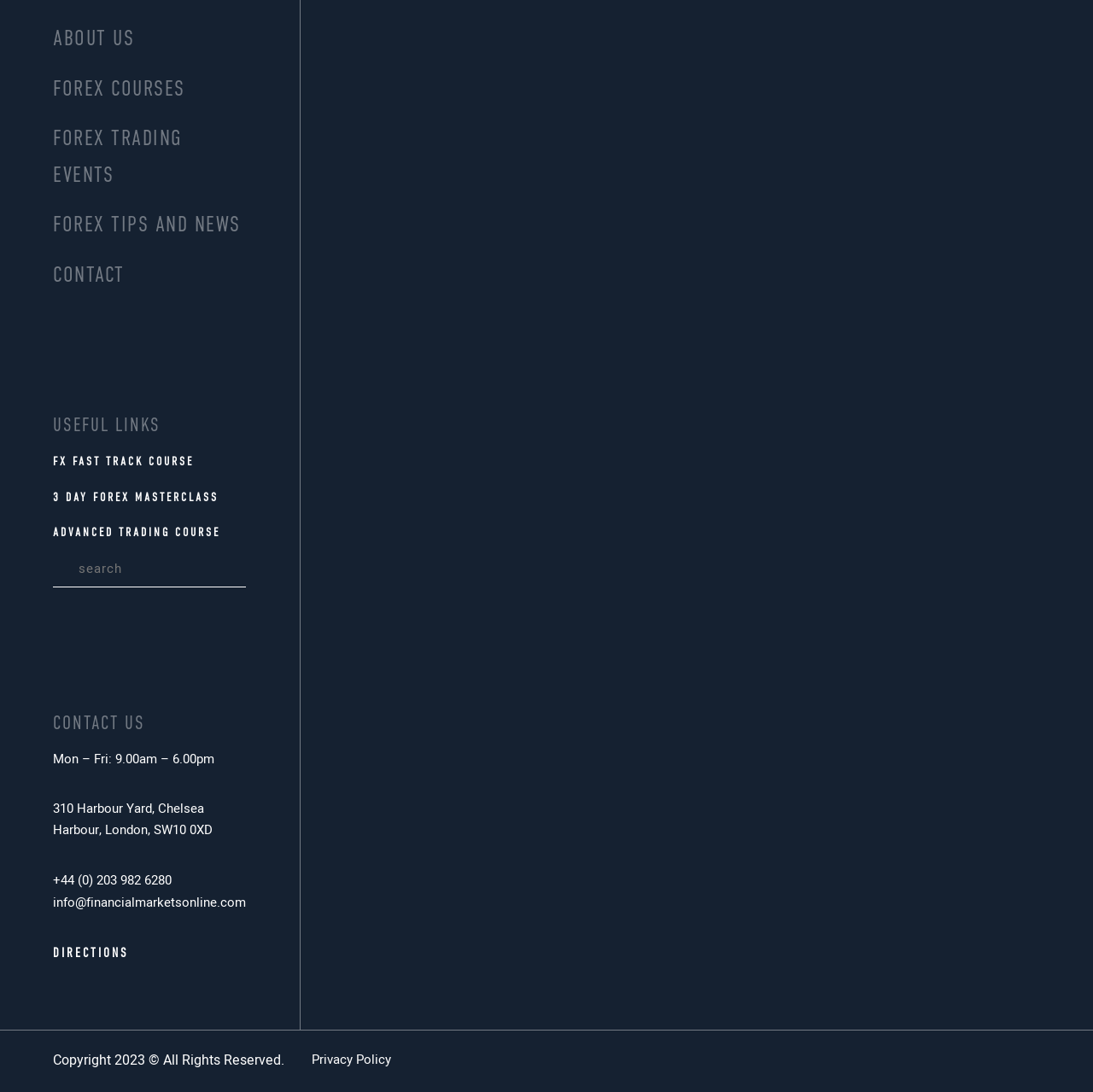Locate the bounding box coordinates of the clickable element to fulfill the following instruction: "Search for a term". Provide the coordinates as four float numbers between 0 and 1 in the format [left, top, right, bottom].

[0.049, 0.511, 0.225, 0.538]